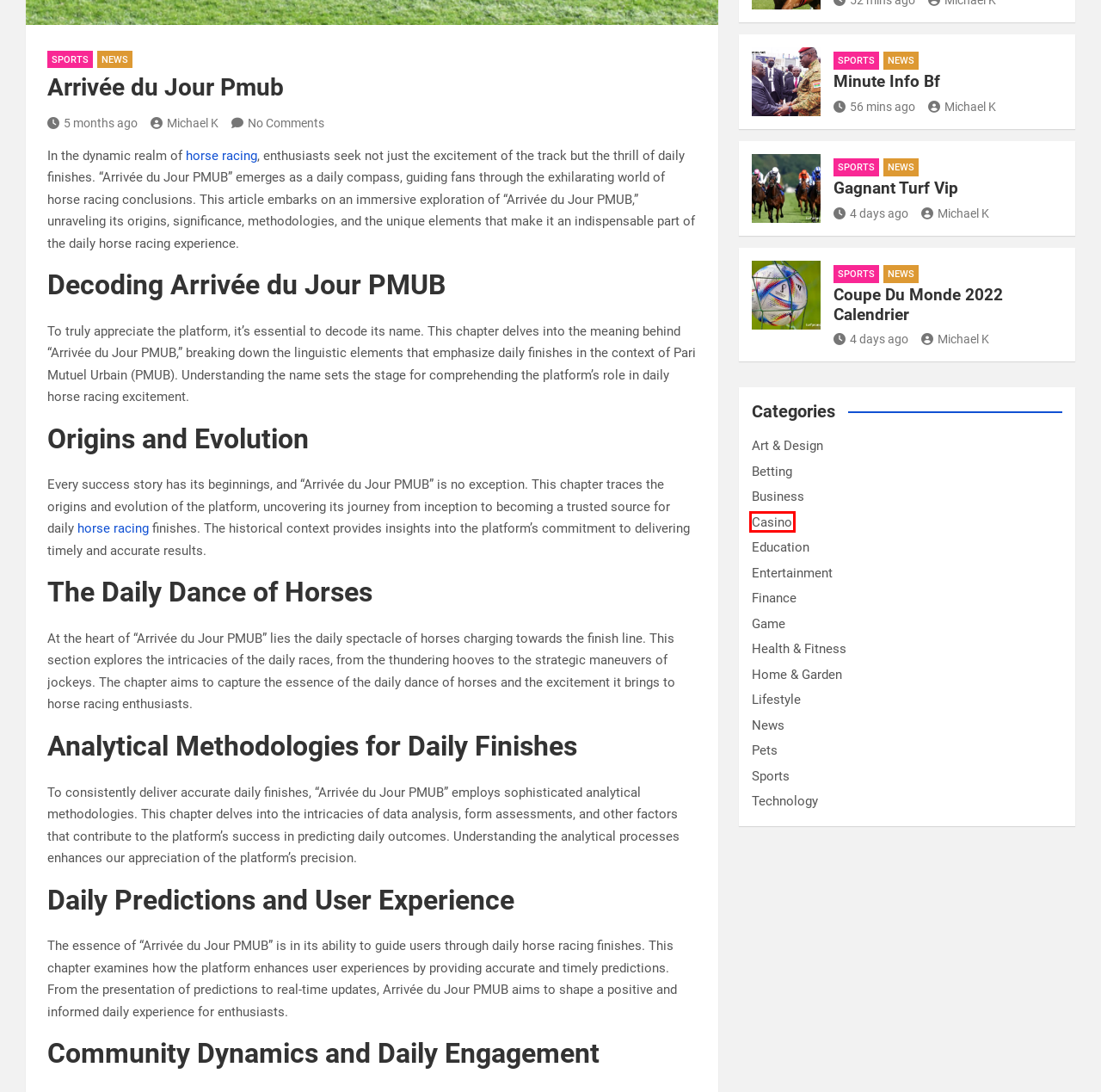Given a webpage screenshot with a UI element marked by a red bounding box, choose the description that best corresponds to the new webpage that will appear after clicking the element. The candidates are:
A. Turf Pronostic 7 | Turfpronos
B. Game - Turfpronos
C. Minute Info Bf
D. Education - Turfpronos
E. Betting - Turfpronos
F. Art & Design - Turfpronos
G. Casino - Turfpronos
H. Soleil Turf VIP | Turfpronos

G